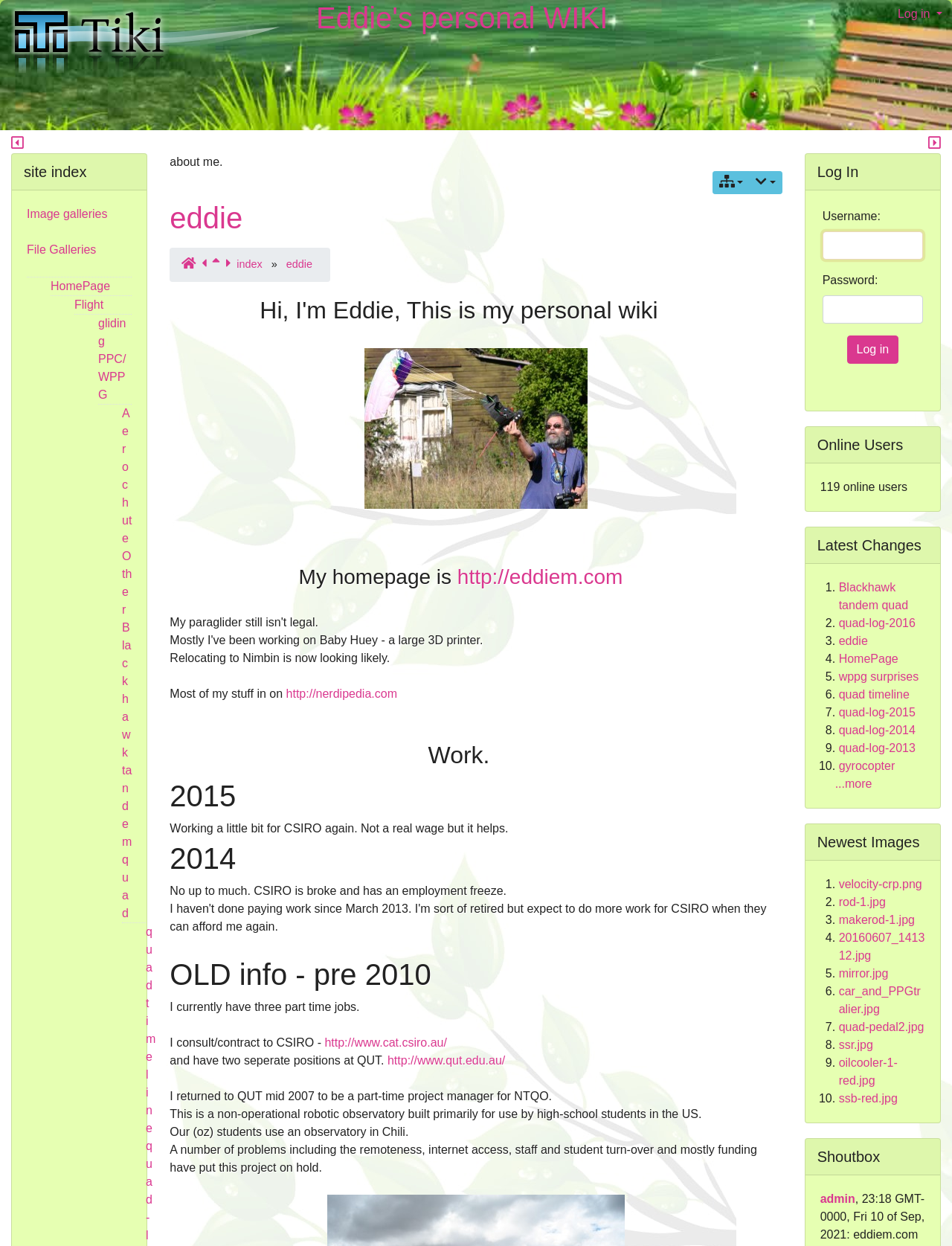What is the name of the project managed by the wiki owner at QUT?
Please respond to the question with a detailed and well-explained answer.

The name of the project managed by the wiki owner at QUT can be found in the static text 'I returned to QUT mid 2007 to be a part-time project manager for NTQO.' which provides information about the project.